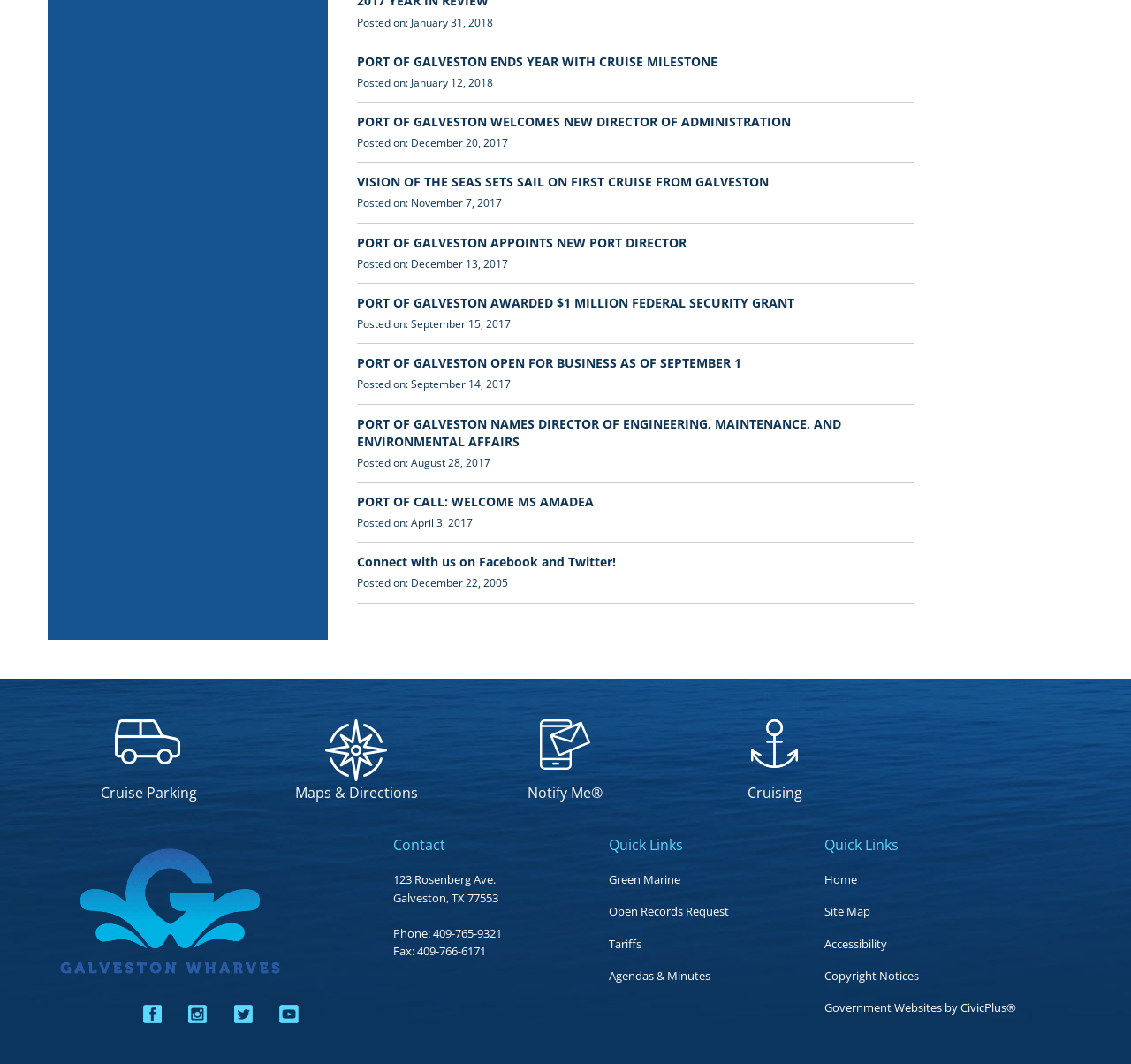Determine the bounding box coordinates of the clickable area required to perform the following instruction: "Open Notify Me". The coordinates should be represented as four float numbers between 0 and 1: [left, top, right, bottom].

[0.412, 0.676, 0.588, 0.756]